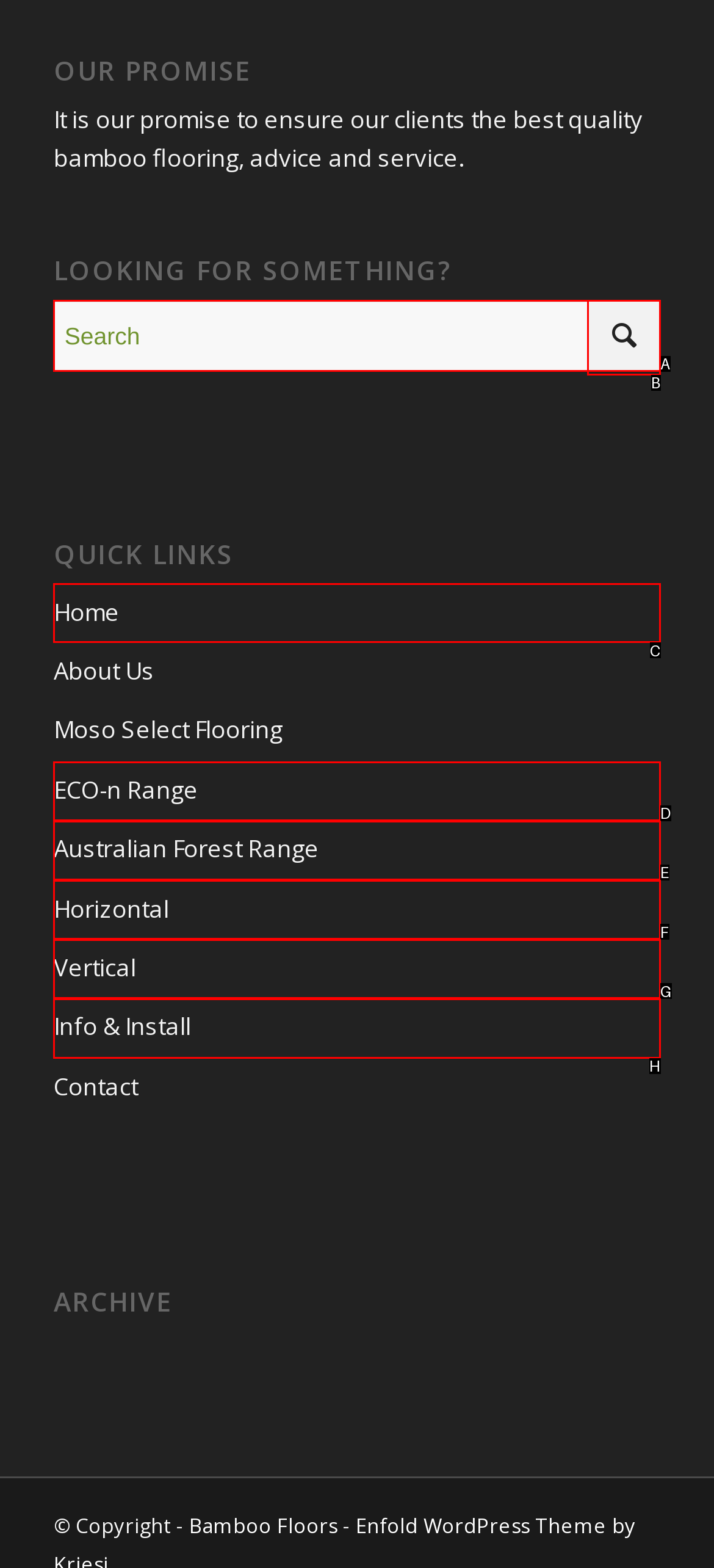Determine which option aligns with the description: Home. Provide the letter of the chosen option directly.

C